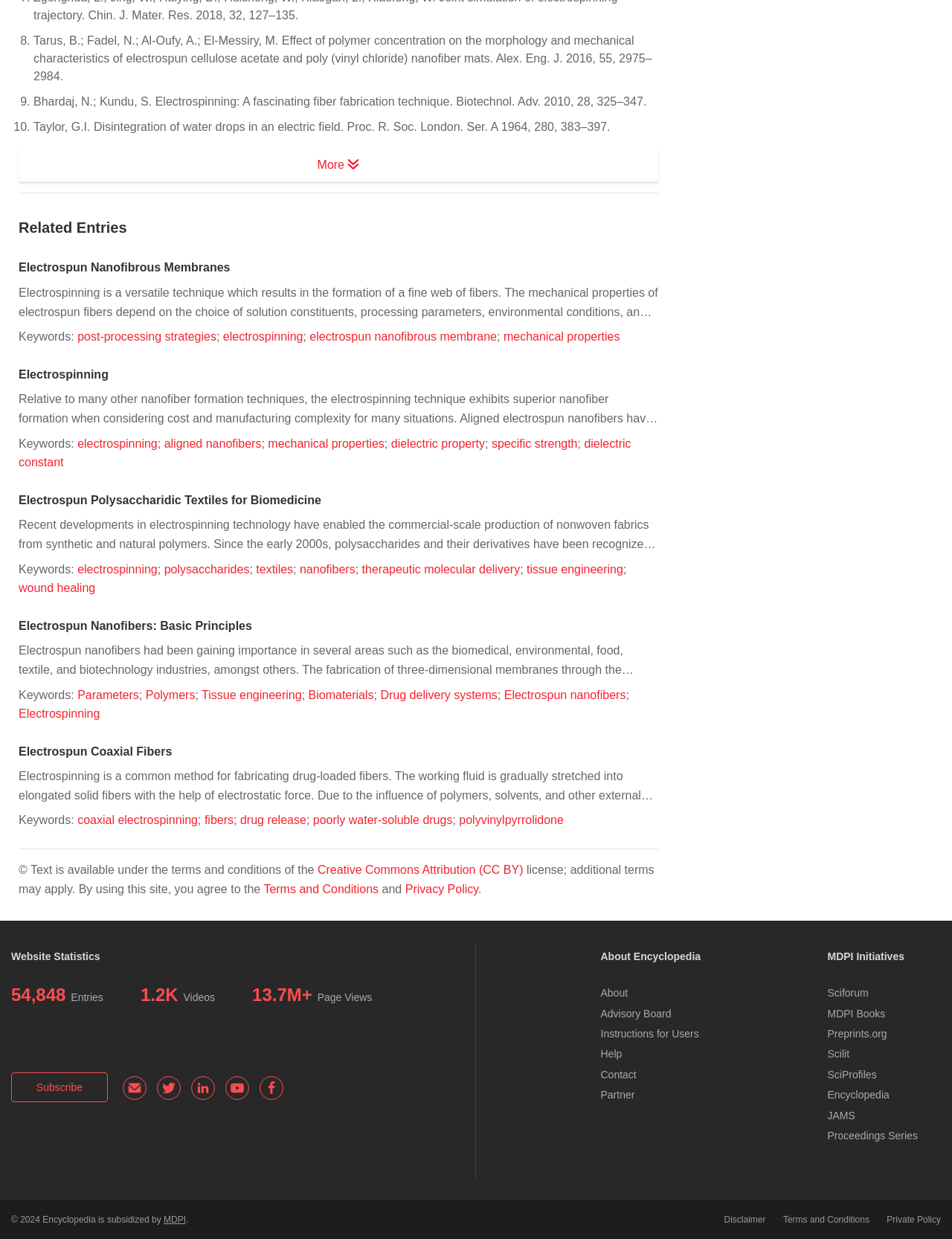Locate the bounding box coordinates of the area where you should click to accomplish the instruction: "Check the website statistics".

[0.012, 0.767, 0.105, 0.777]